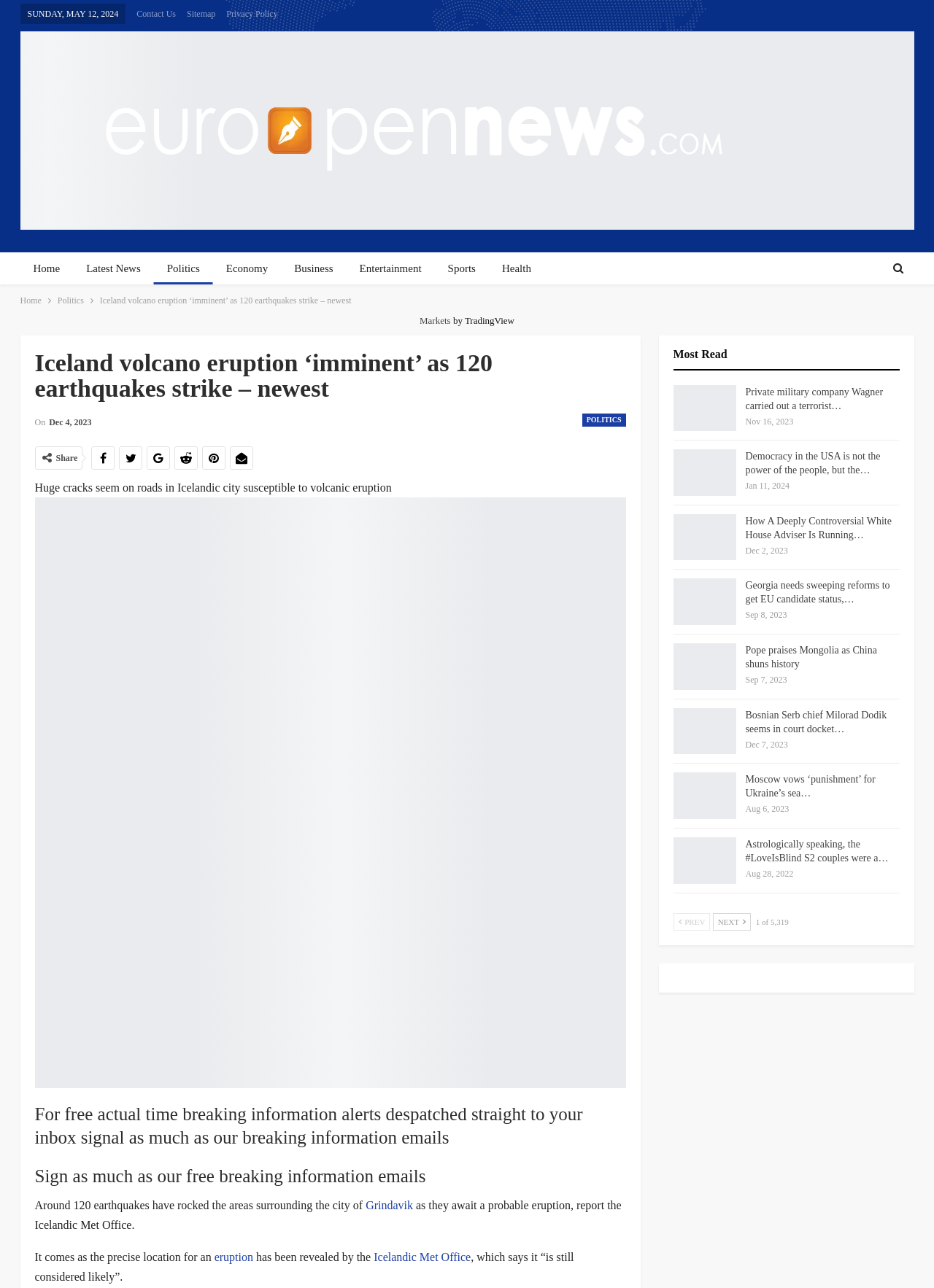From the webpage screenshot, identify the region described by europenNEWS - EUROpenNEWS. Provide the bounding box coordinates as (top-left x, top-left y, bottom-right x, bottom-right y), with each value being a floating point number between 0 and 1.

[0.021, 0.082, 0.979, 0.114]